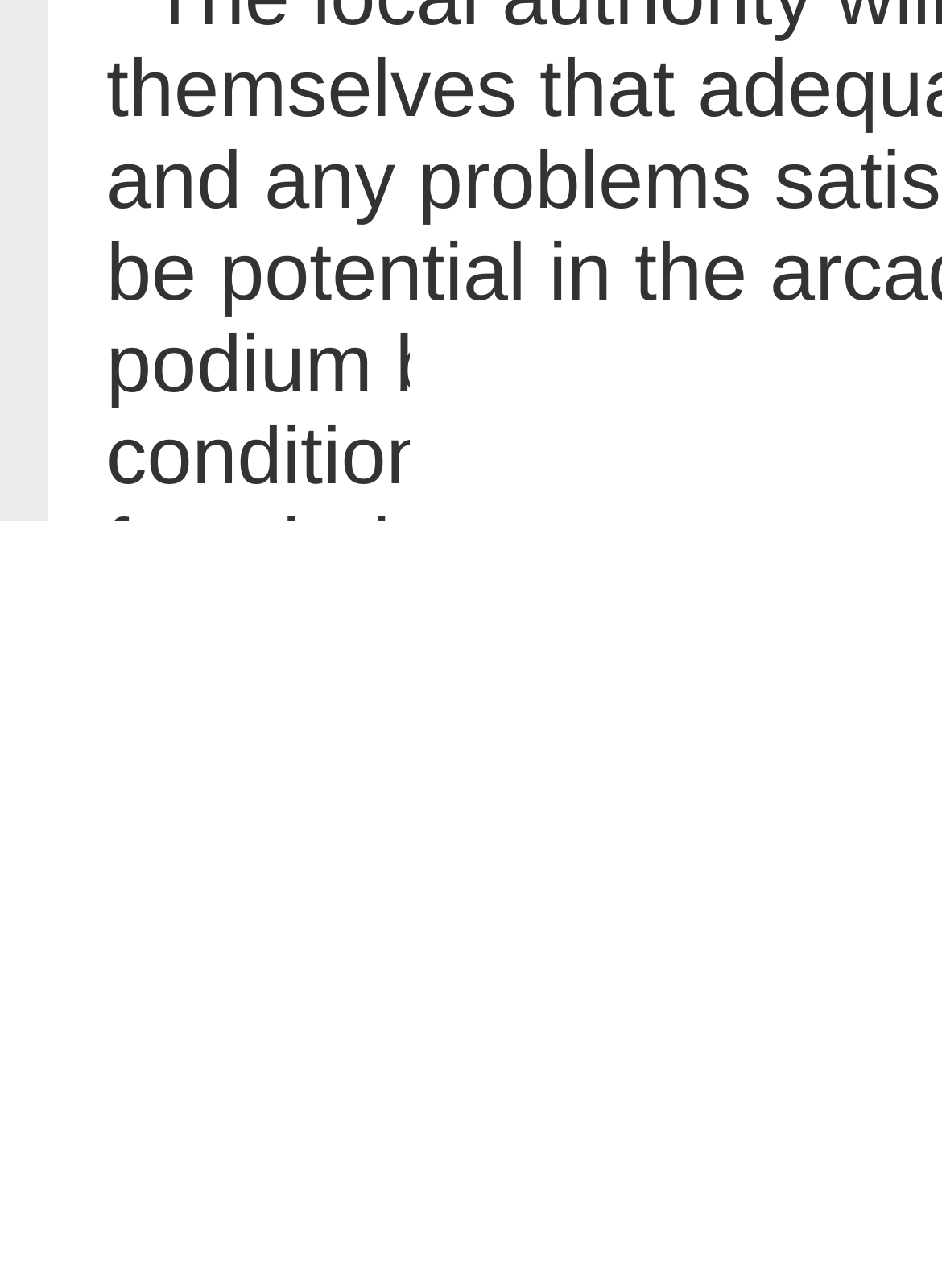Specify the bounding box coordinates of the area that needs to be clicked to achieve the following instruction: "go to next page".

[0.592, 0.689, 0.823, 0.719]